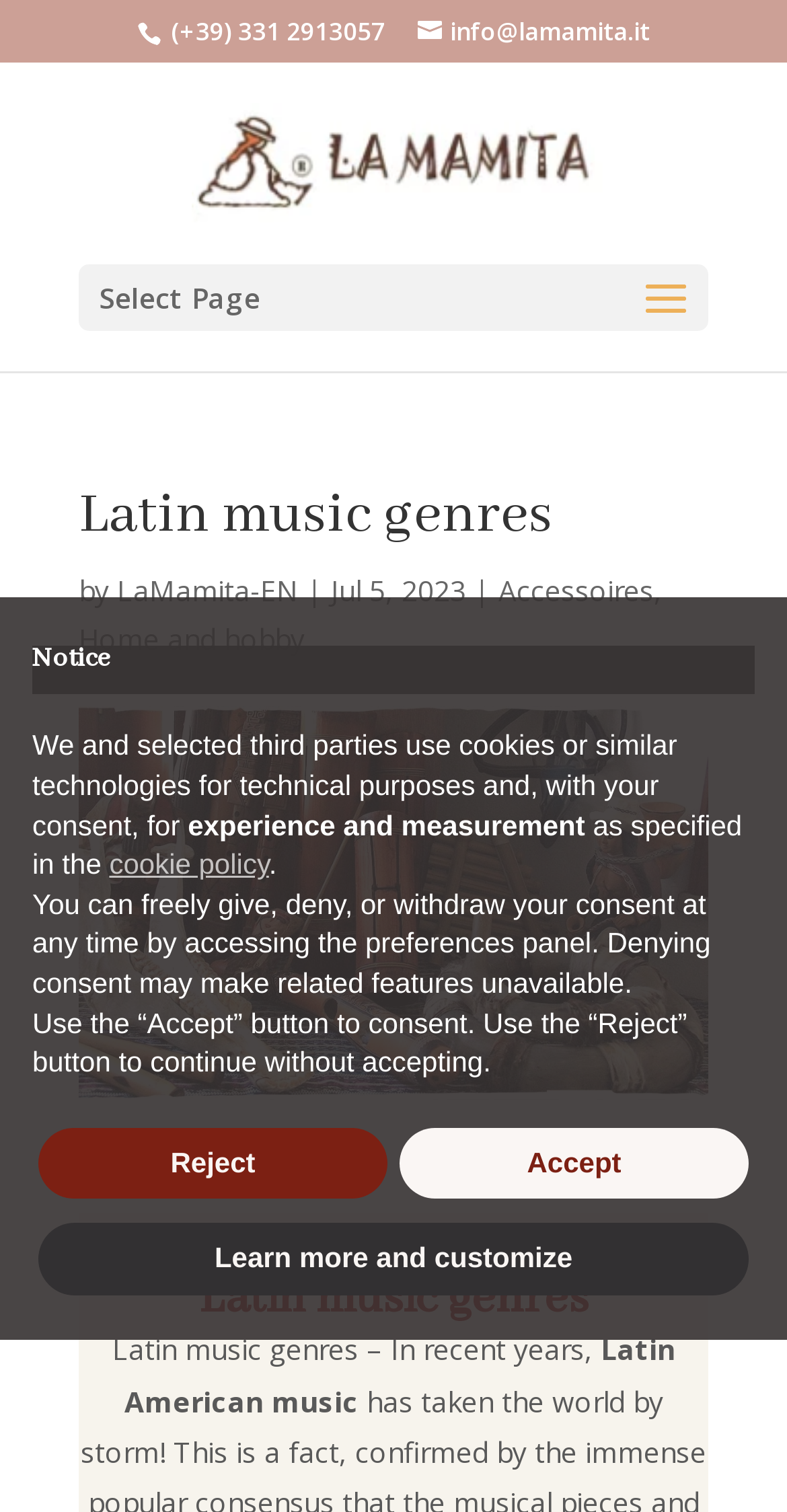Create a detailed summary of all the visual and textual information on the webpage.

This webpage is about Latin music genres, with a focus on Latin American music. At the top, there is a header section with contact information, including a phone number and an email address. Below this, there is a navigation menu with links to different pages, including "Select Page", "Accessoires", "Home and hobby", and others.

The main content of the page is divided into two sections. The first section has a heading "Latin music genres" and a brief introduction to the topic, stating that Latin American music has taken the world by storm in recent years. This section also includes an image related to Latin music genres.

The second section appears to be a notice or alert dialog, which is not currently active. This section has a heading "Notice" and provides information about the use of cookies and similar technologies on the website. It explains that the website uses cookies for technical purposes and, with the user's consent, for experience and measurement. The section also includes links to the cookie policy and provides options for the user to give, deny, or withdraw their consent.

On the top-right corner of the page, there are links to different language options, including German, Spain, French, and Italy. Each language option is accompanied by a small flag icon.

At the very bottom of the page, there is a footer section with buttons to "Learn more and customize", "Reject", and "Accept" in relation to the cookie policy.